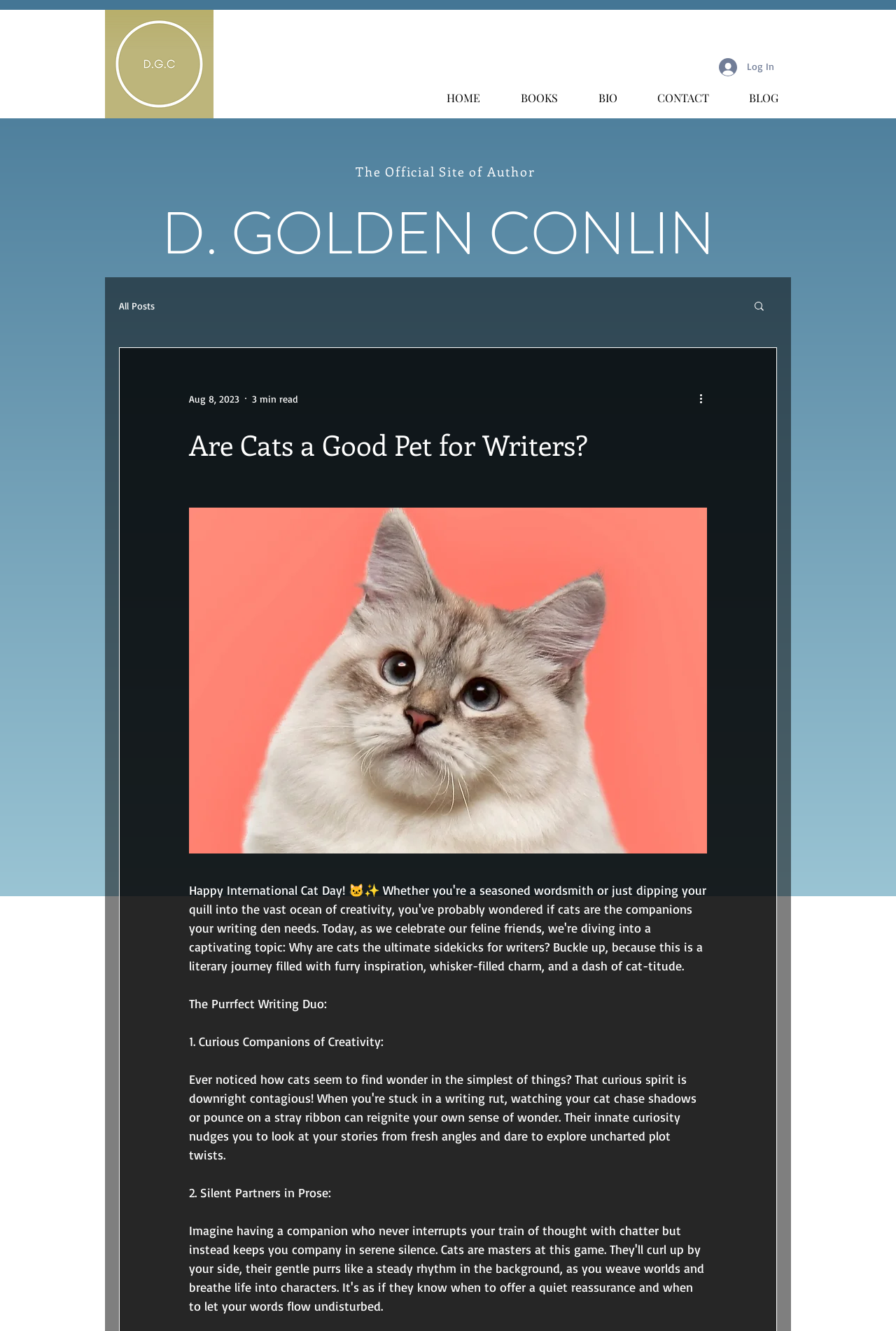Identify the main heading of the webpage and provide its text content.

Are Cats a Good Pet for Writers?